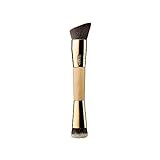Elaborate on the contents of the image in great detail.

The image showcases the "Tarte - The Slenderizer Bamboo Double-ended Contouring Brush," a high-quality makeup brush designed for face contouring. This brush features a sleek, eco-friendly bamboo handle with a luxurious gold finish, enhancing both aesthetics and grip. The double-ended design includes one end for precise contouring and the other for blending, offering versatility and ease for makeup enthusiasts. This brush is part of Tarte's product lineup, which emphasizes cruelty-free and vegan-friendly options in beauty tools, highlighting its commitment to sustainable beauty practices.